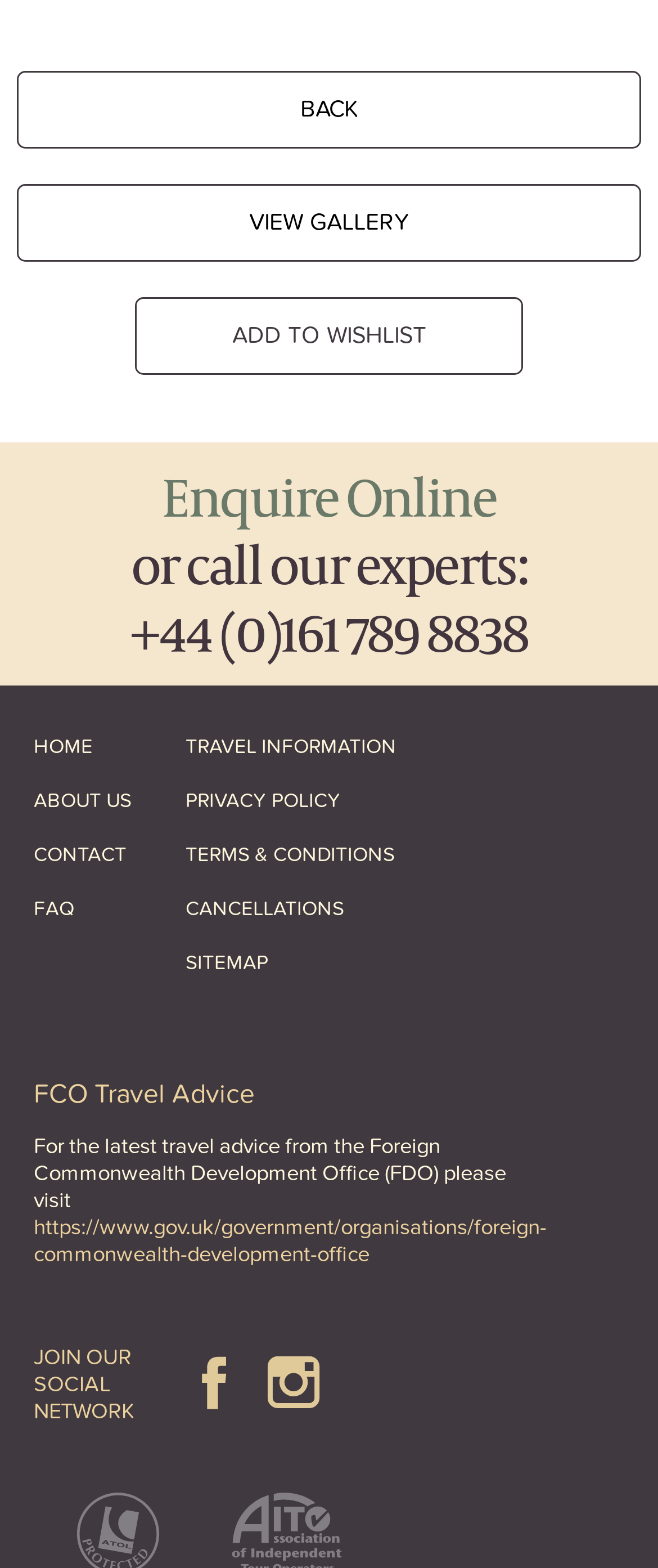Find the bounding box coordinates of the clickable region needed to perform the following instruction: "view gallery". The coordinates should be provided as four float numbers between 0 and 1, i.e., [left, top, right, bottom].

[0.026, 0.117, 0.974, 0.167]